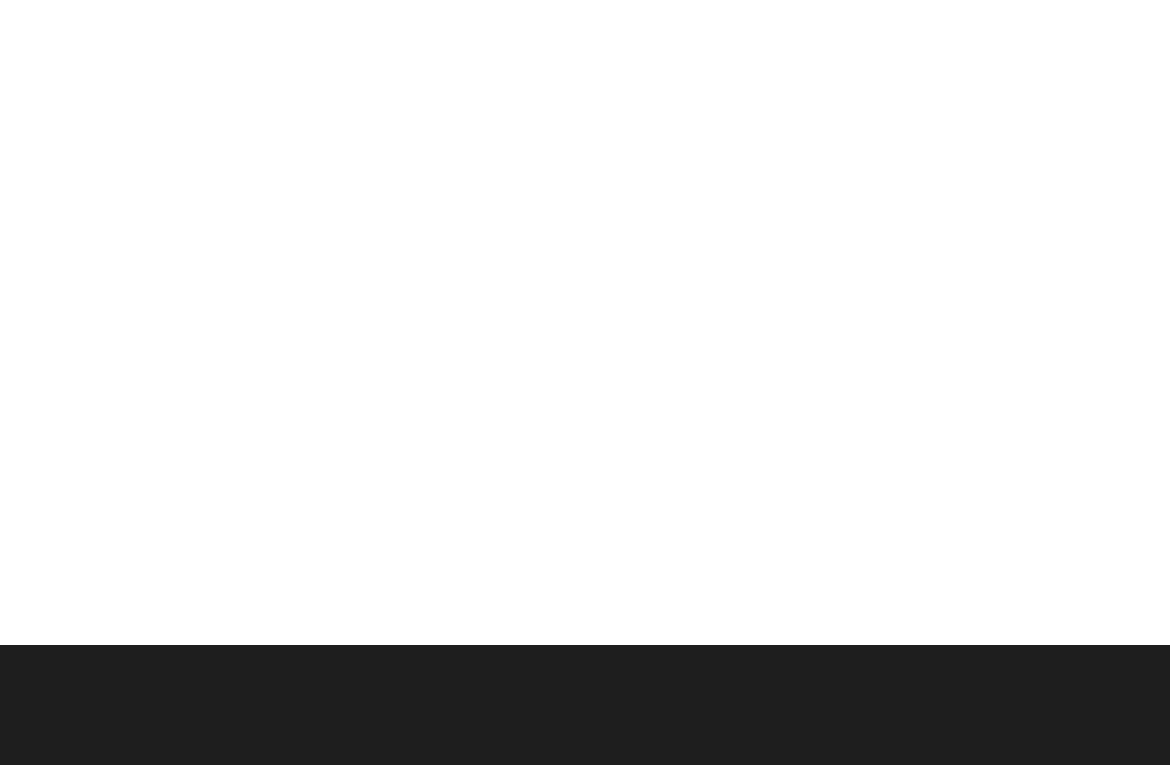Provide the bounding box coordinates in the format (top-left x, top-left y, bottom-right x, bottom-right y). All values are floating point numbers between 0 and 1. Determine the bounding box coordinate of the UI element described as: HOW KATED WORKS

[0.131, 0.572, 0.869, 0.744]